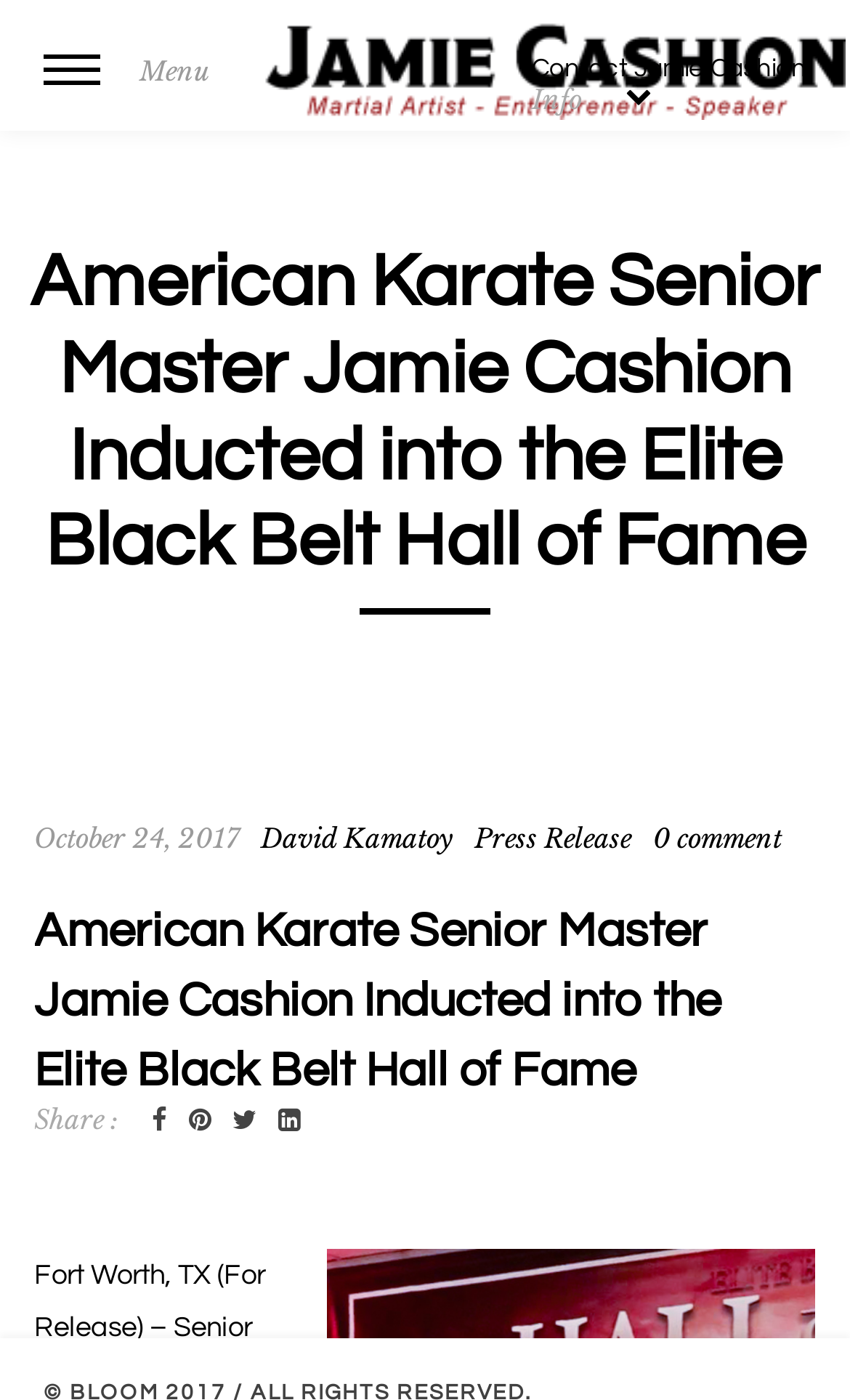Describe the webpage in detail, including text, images, and layout.

The webpage is about American Karate Senior Master Jamie Cashion being inducted into the Elite Black Belt Hall of Fame. At the top left, there is a "Menu" option. To the right of the "Menu", there is a link to "Jamie Cashion" accompanied by an image of Jamie Cashion. Below the image, there is a "Contact Jamie Cashion" option. 

On the top right, there is an "Info" section. Below the "Info" section, there are several links, including a Facebook icon, a link to "CHRISTIAN SOLDIERS: STAFF BIO", and other social media icons.

The main content of the webpage is a news article with the title "American Karate Senior Master Jamie Cashion Inducted into the Elite Black Belt Hall of Fame". The article is dated October 24, 2017, and was written by David Kamatoy. There is a "Press Release" link below the author's name. At the bottom of the article, there is a "0 comment" link. 

The article is followed by a "Share" section with links to various social media platforms, including Facebook, Twitter, LinkedIn, and Pinterest.